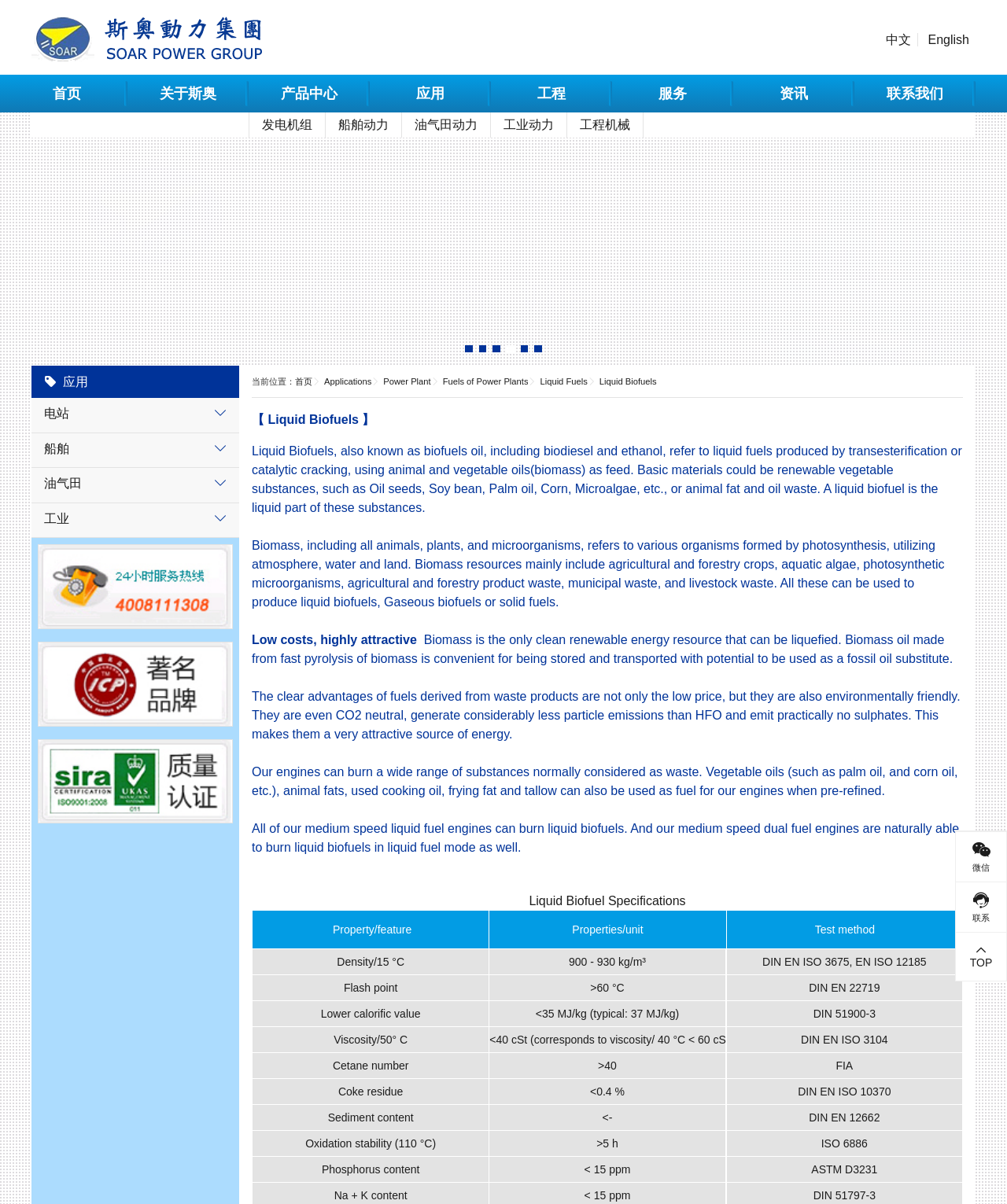Can you give a detailed response to the following question using the information from the image? What is the lower calorific value of Liquid Biofuel?

The lower calorific value of Liquid Biofuel is specified in the webpage as less than 35 MJ/kg, with a typical value of 37 MJ/kg.